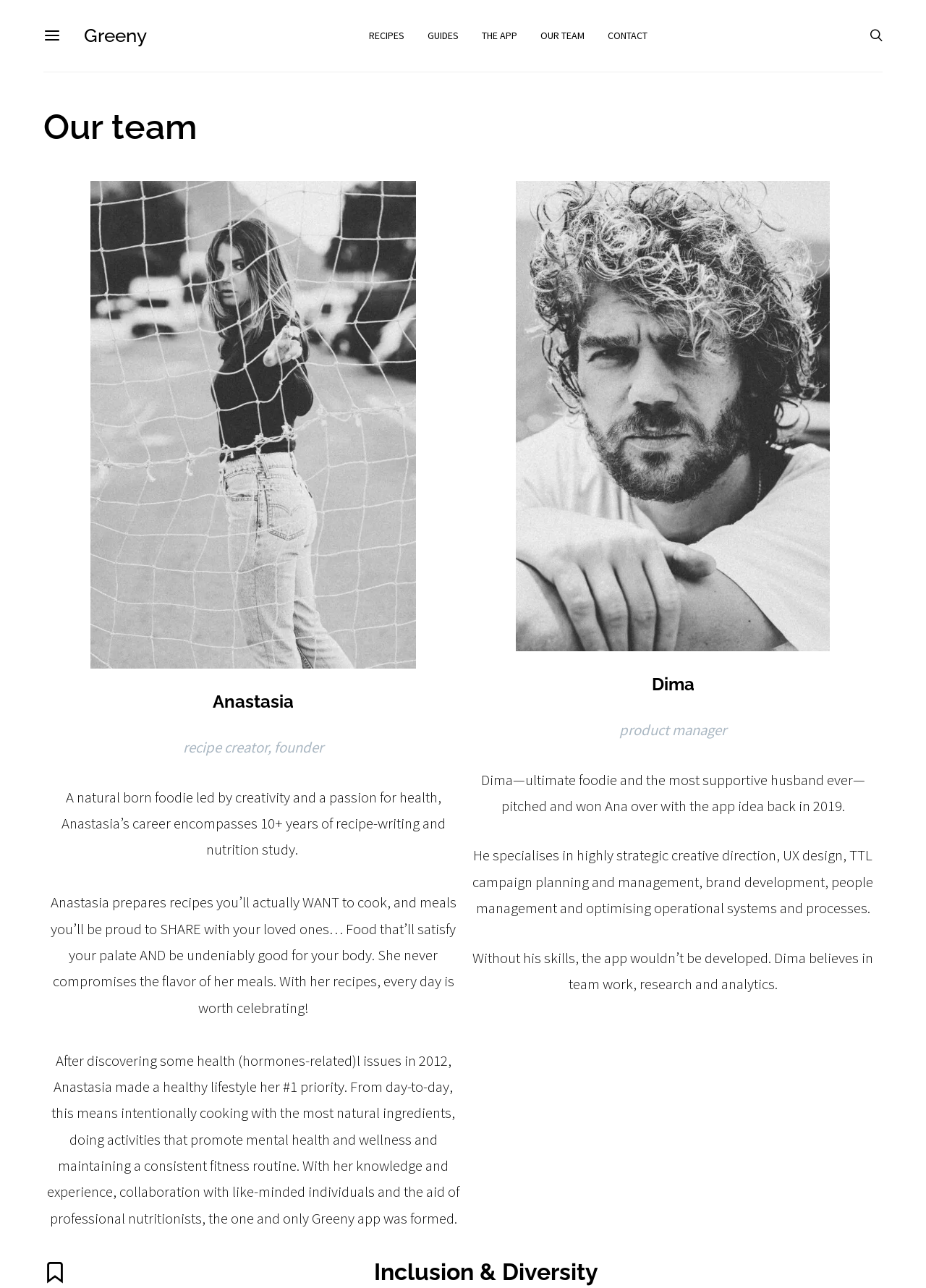Provide a short, one-word or phrase answer to the question below:
Is there a section about inclusion and diversity on this webpage?

Yes